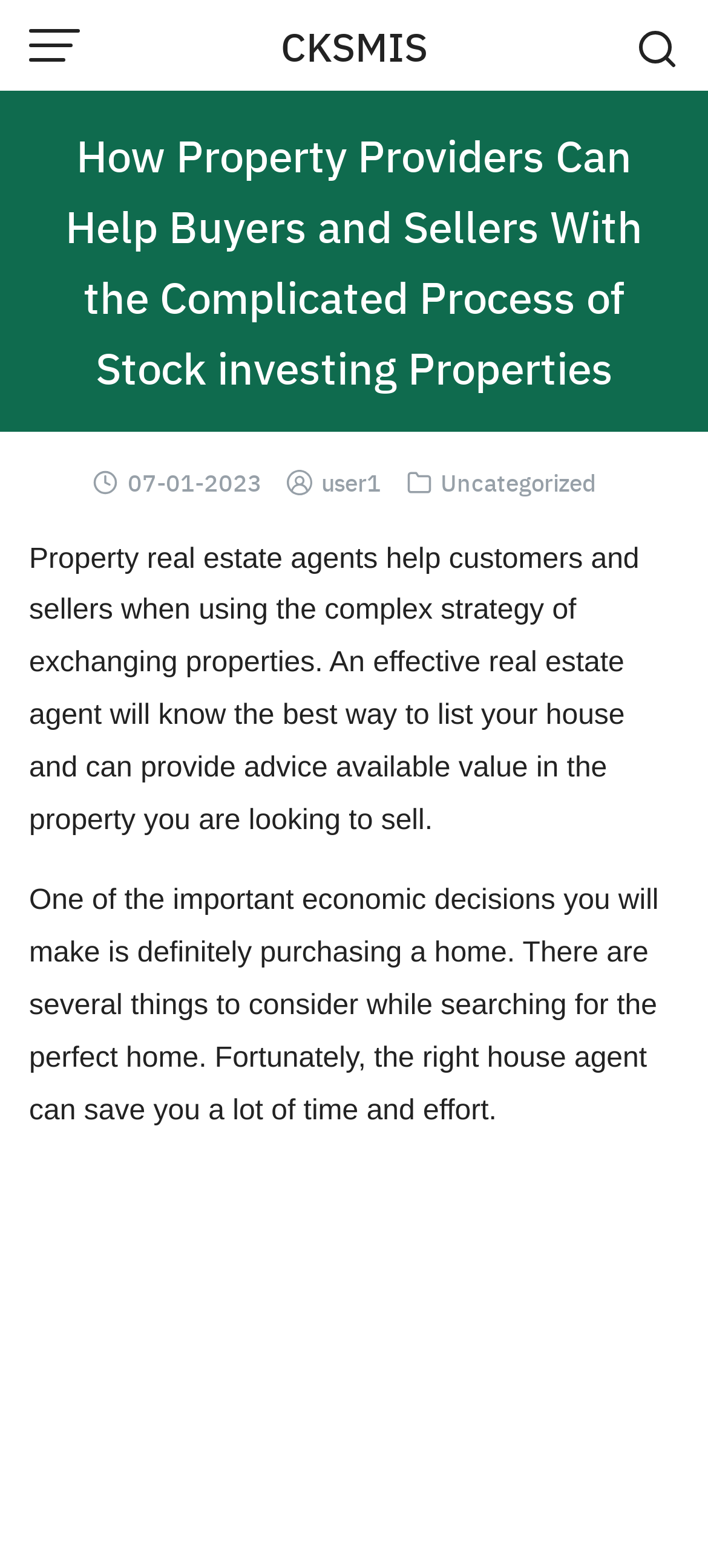What is the format of the date mentioned on this webpage?
Using the information from the image, provide a comprehensive answer to the question.

The webpage mentions a date '07-01-2023' which is in the format of DD-MM-YYYY, indicating the day, month, and year respectively.